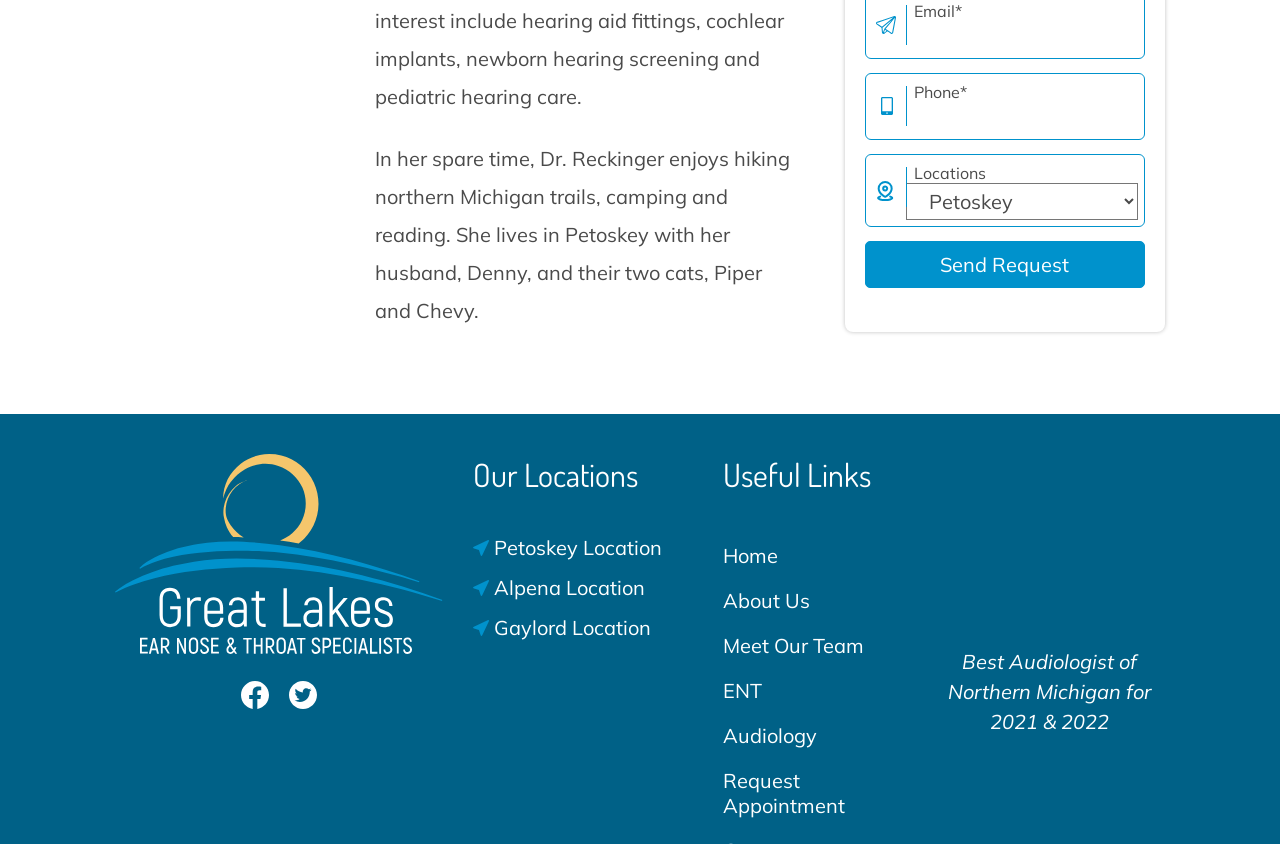Can you determine the bounding box coordinates of the area that needs to be clicked to fulfill the following instruction: "Select a location"?

[0.708, 0.163, 0.889, 0.207]